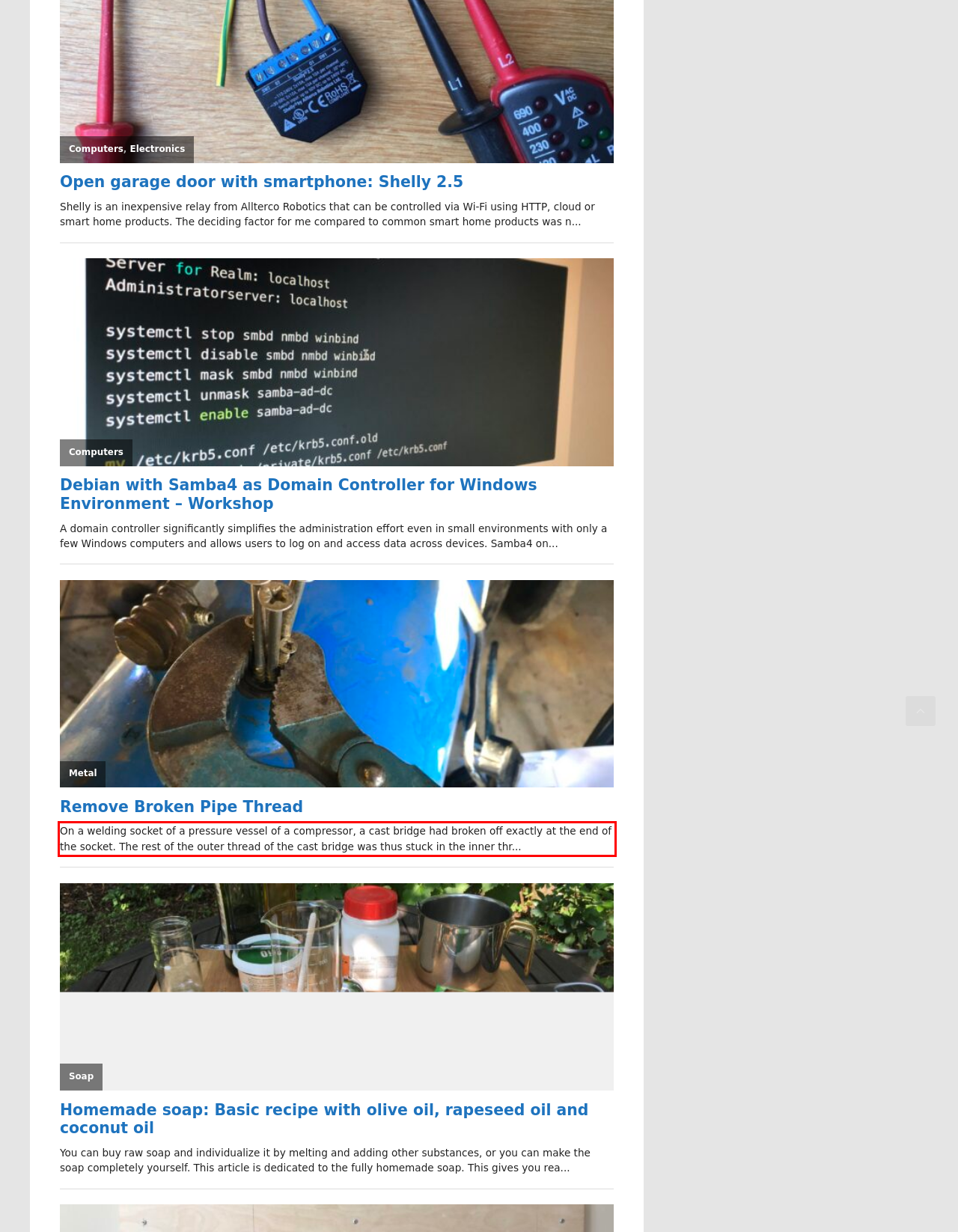Analyze the webpage screenshot and use OCR to recognize the text content in the red bounding box.

On a welding socket of a pressure vessel of a compressor, a cast bridge had broken off exactly at the end of the socket. The rest of the outer thread of the cast bridge was thus stuck in the inner thr...